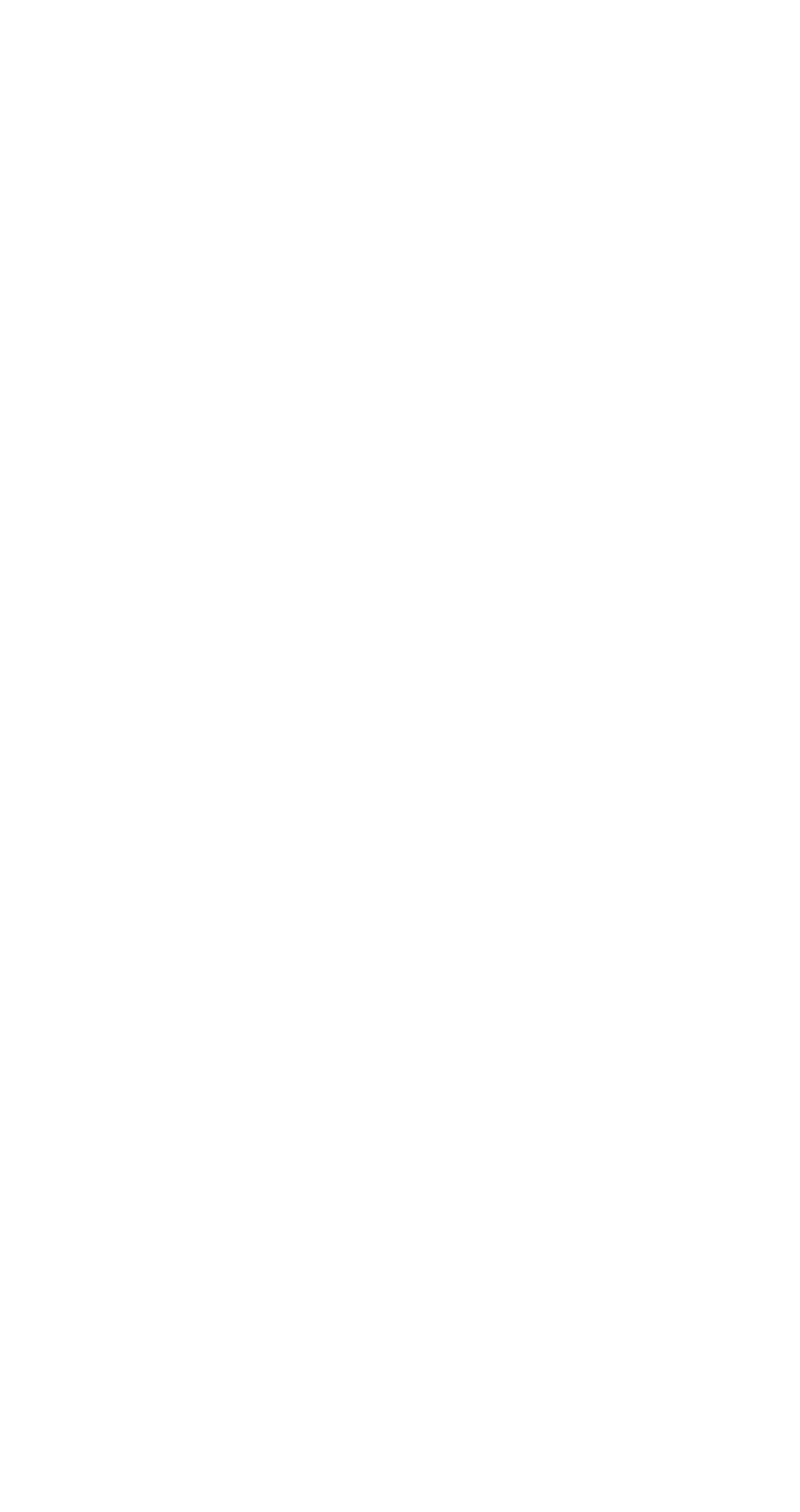What is the label of the first textbox?
Please give a detailed and thorough answer to the question, covering all relevant points.

The first textbox has a label 'COMMENT' and is required, as indicated by the '*' symbol.